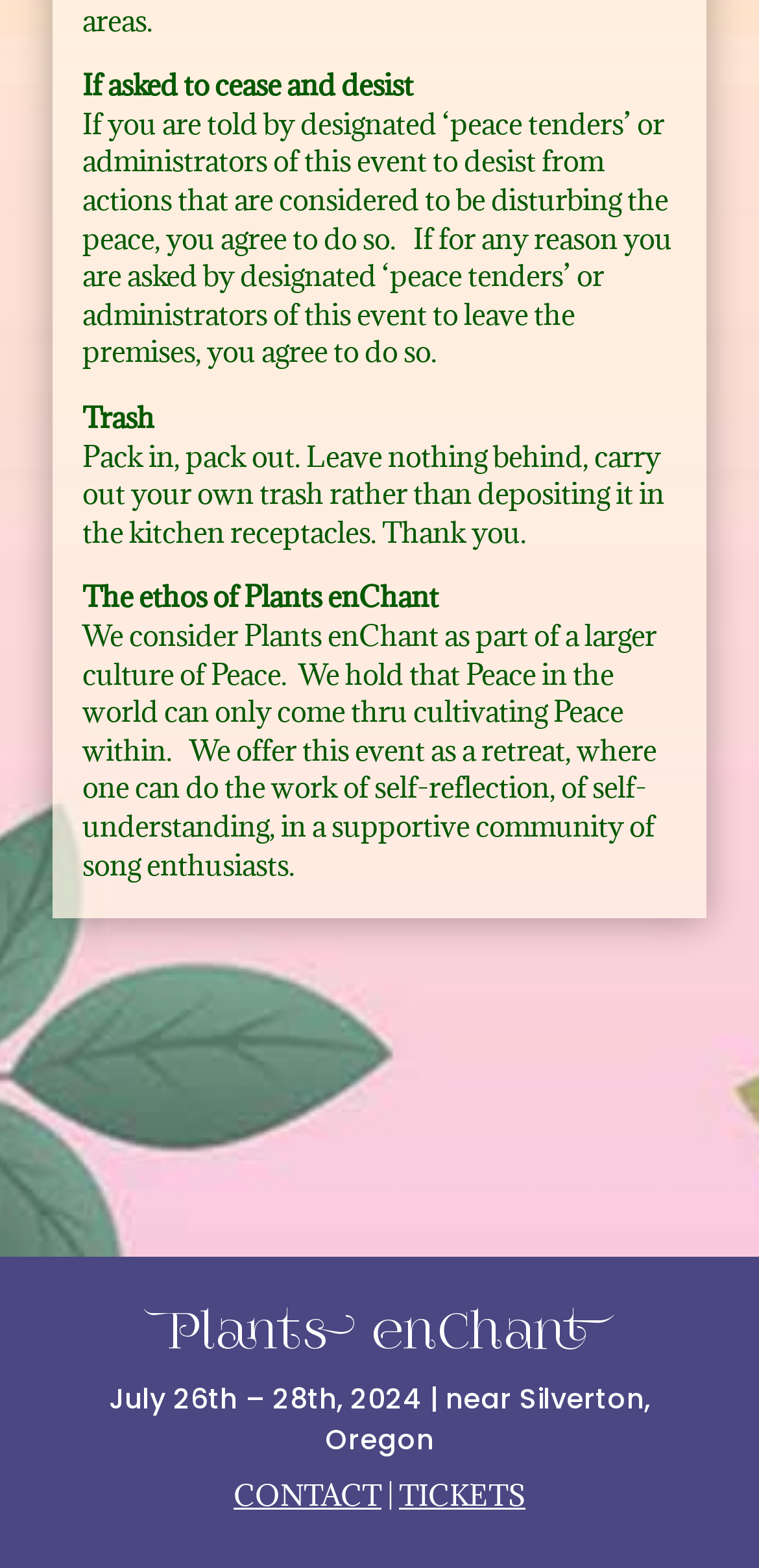What is the date of the event?
Examine the image closely and answer the question with as much detail as possible.

The date of the event is mentioned in the static text element below the heading, which reads 'July 26th – 28th, 2024 | near Silverton, Oregon'.